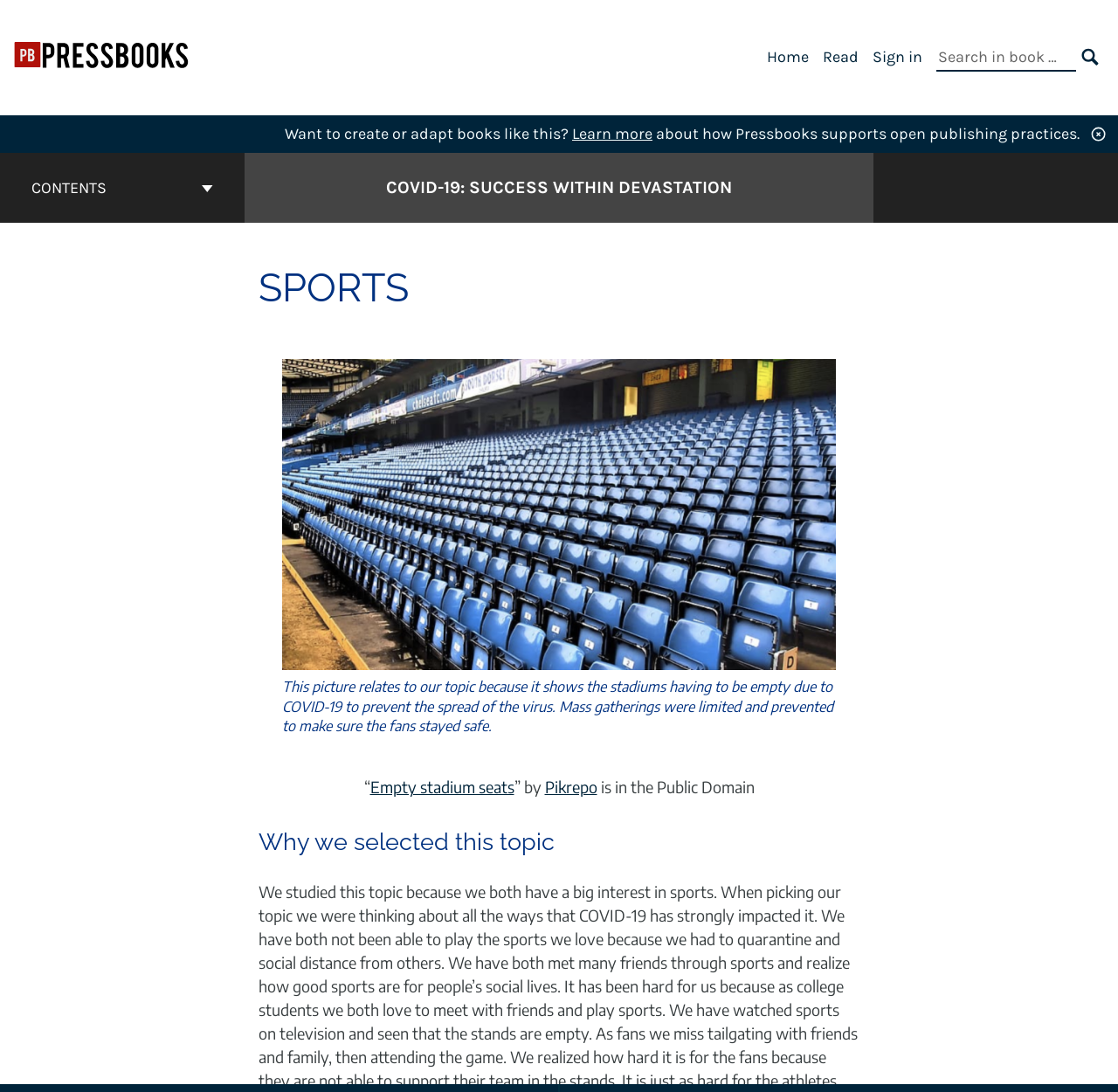What is the purpose of the search bar? Examine the screenshot and reply using just one word or a brief phrase.

Search in book